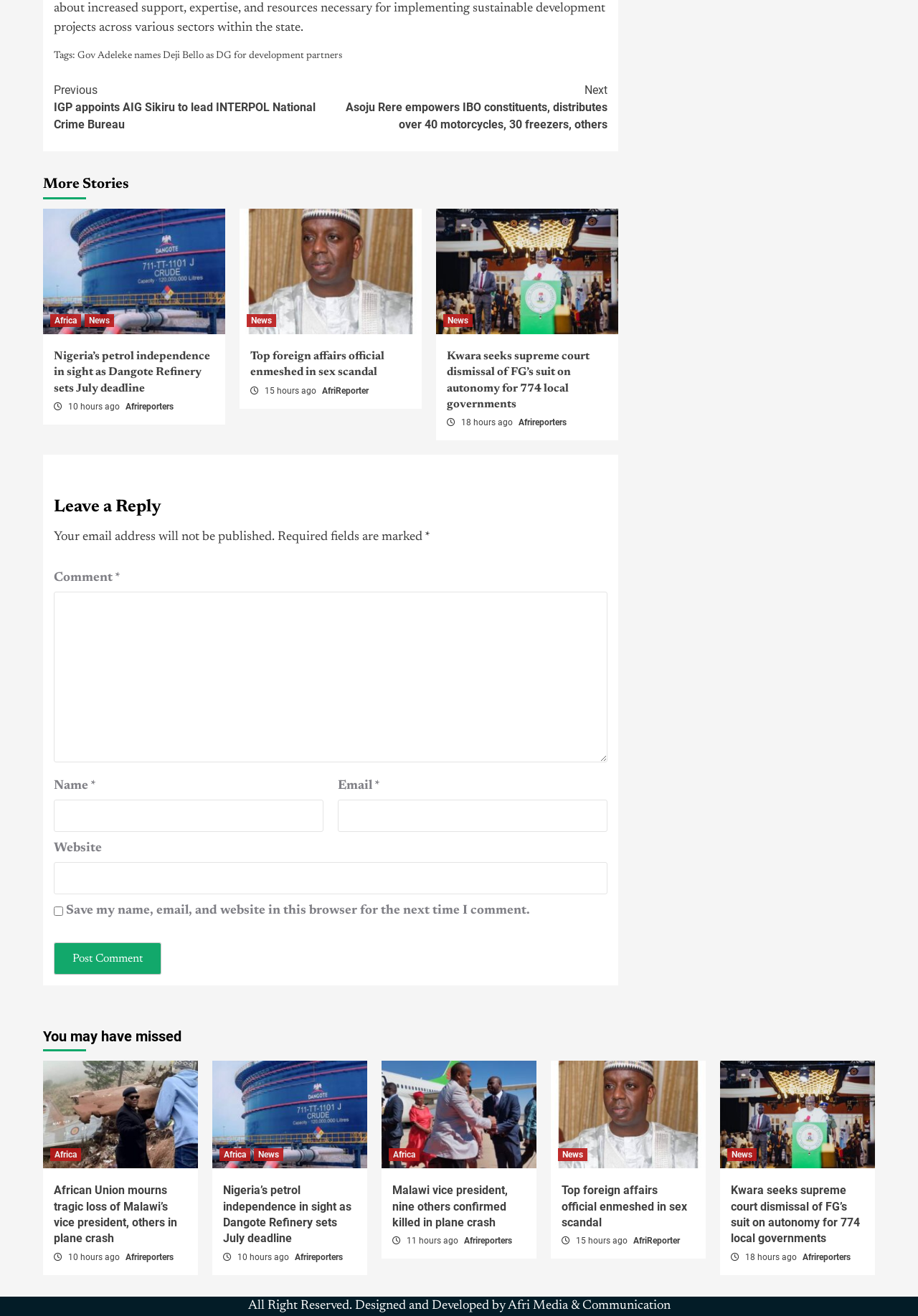Please find the bounding box coordinates of the element that you should click to achieve the following instruction: "Click on the 'Post Comment' button". The coordinates should be presented as four float numbers between 0 and 1: [left, top, right, bottom].

[0.059, 0.716, 0.176, 0.741]